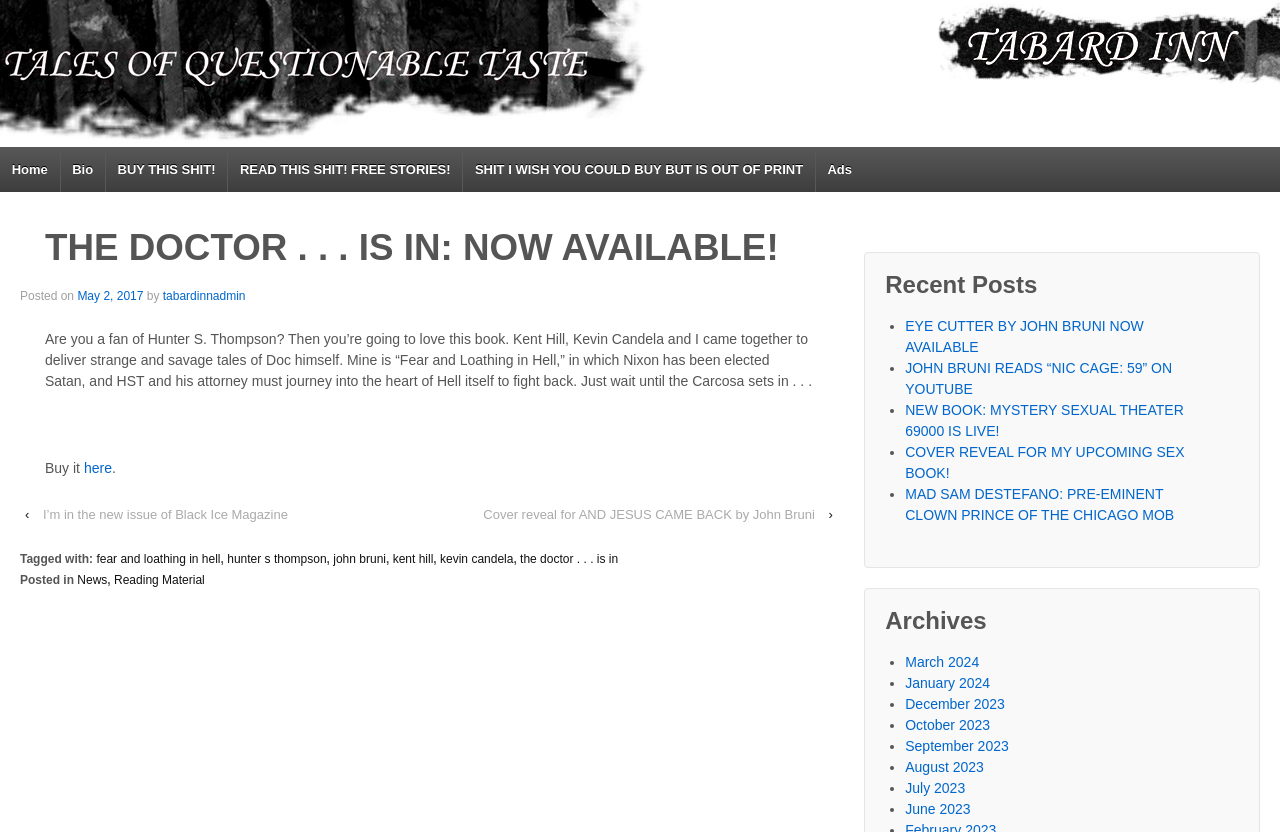Determine the bounding box coordinates of the clickable area required to perform the following instruction: "Buy the book from the 'here' link". The coordinates should be represented as four float numbers between 0 and 1: [left, top, right, bottom].

[0.066, 0.552, 0.087, 0.572]